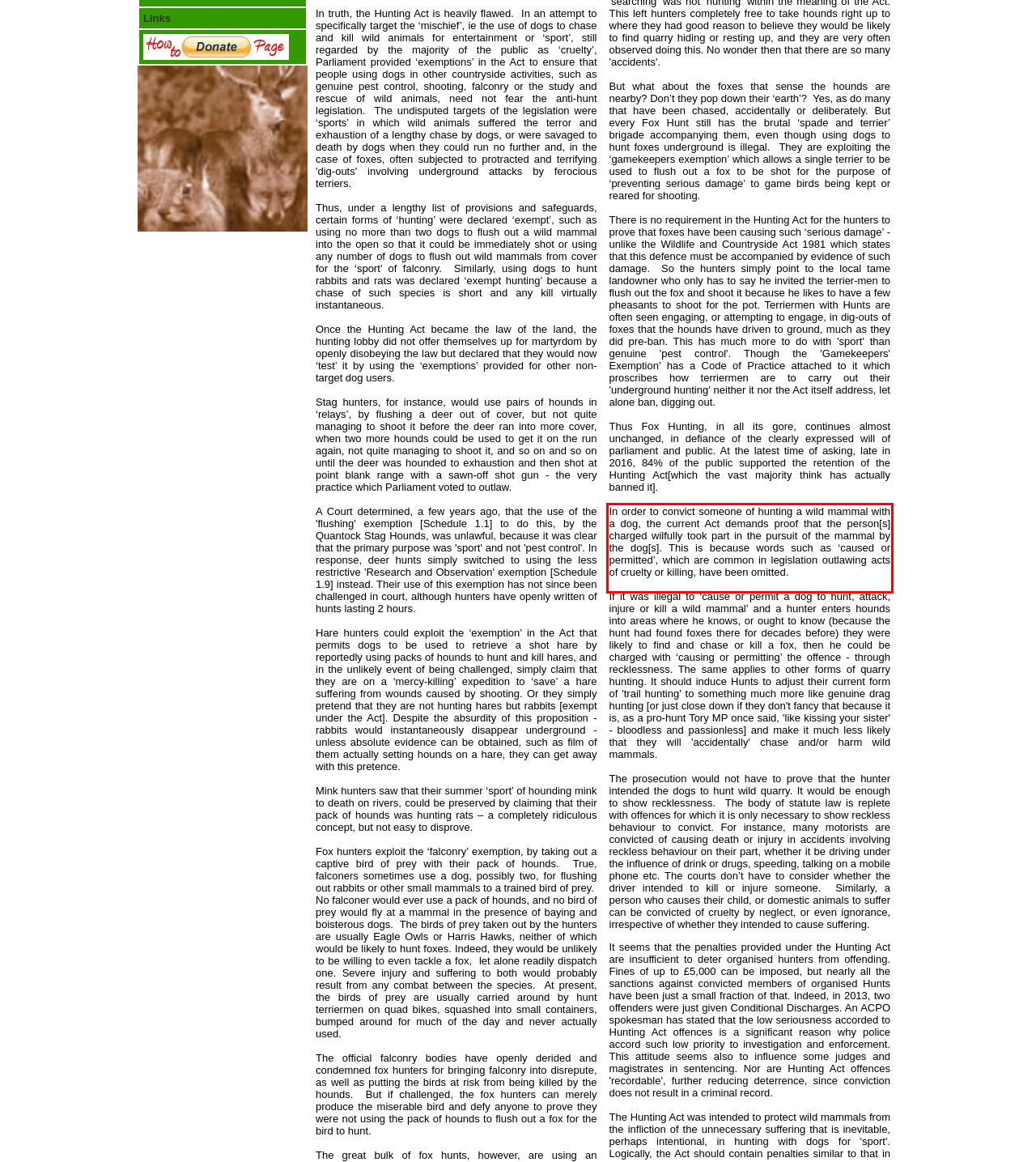You are provided with a screenshot of a webpage containing a red bounding box. Please extract the text enclosed by this red bounding box.

In order to convict someone of hunting a wild mammal with a dog, the current Act demands proof that the person[s] charged wilfully took part in the pursuit of the mammal by the dog[s]. This is because words such as ‘caused or permitted’, which are common in legislation outlawing acts of cruelty or killing, have been omitted.